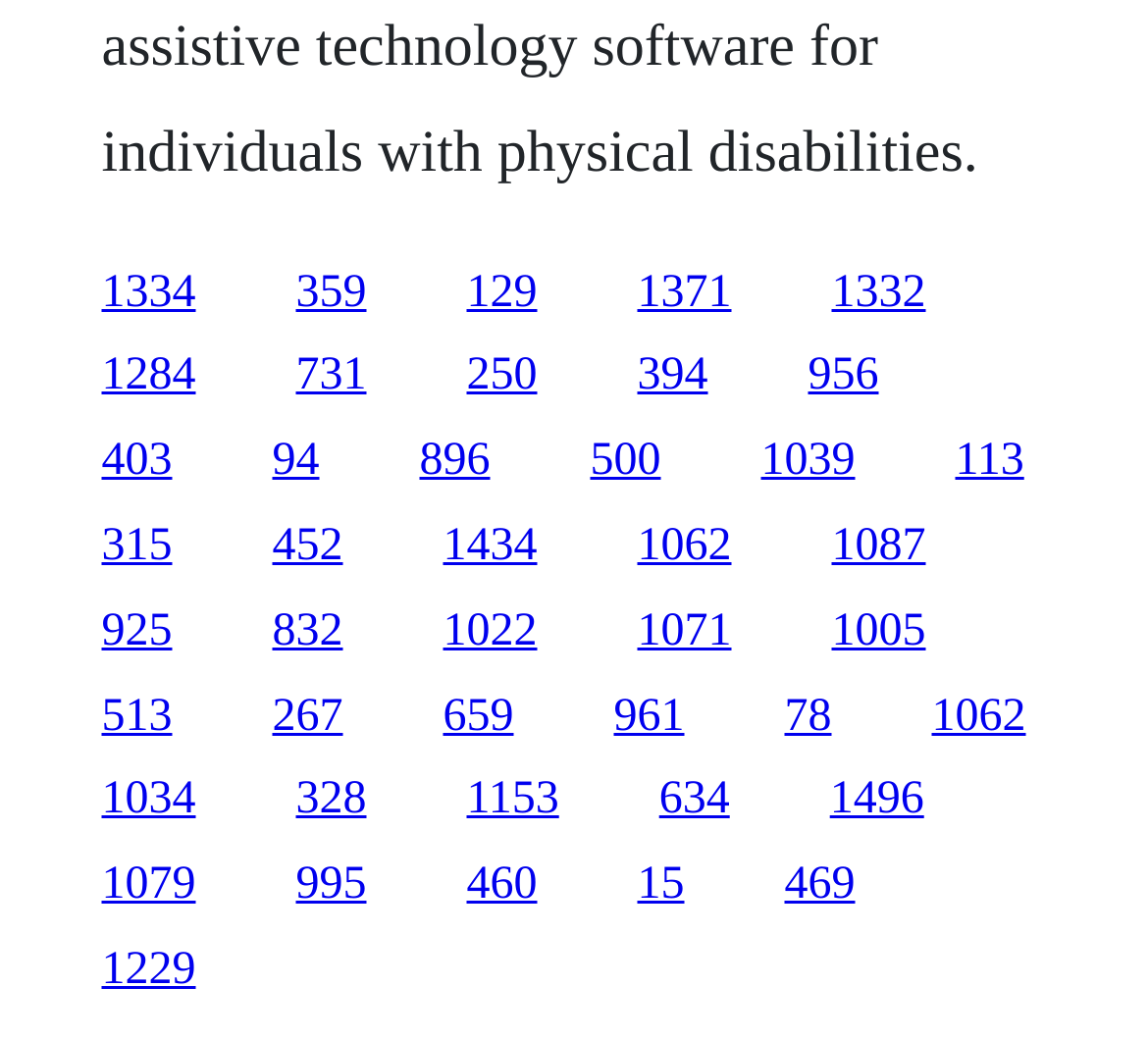Please specify the bounding box coordinates of the element that should be clicked to execute the given instruction: 'access the twenty-first link'. Ensure the coordinates are four float numbers between 0 and 1, expressed as [left, top, right, bottom].

[0.663, 0.42, 0.745, 0.468]